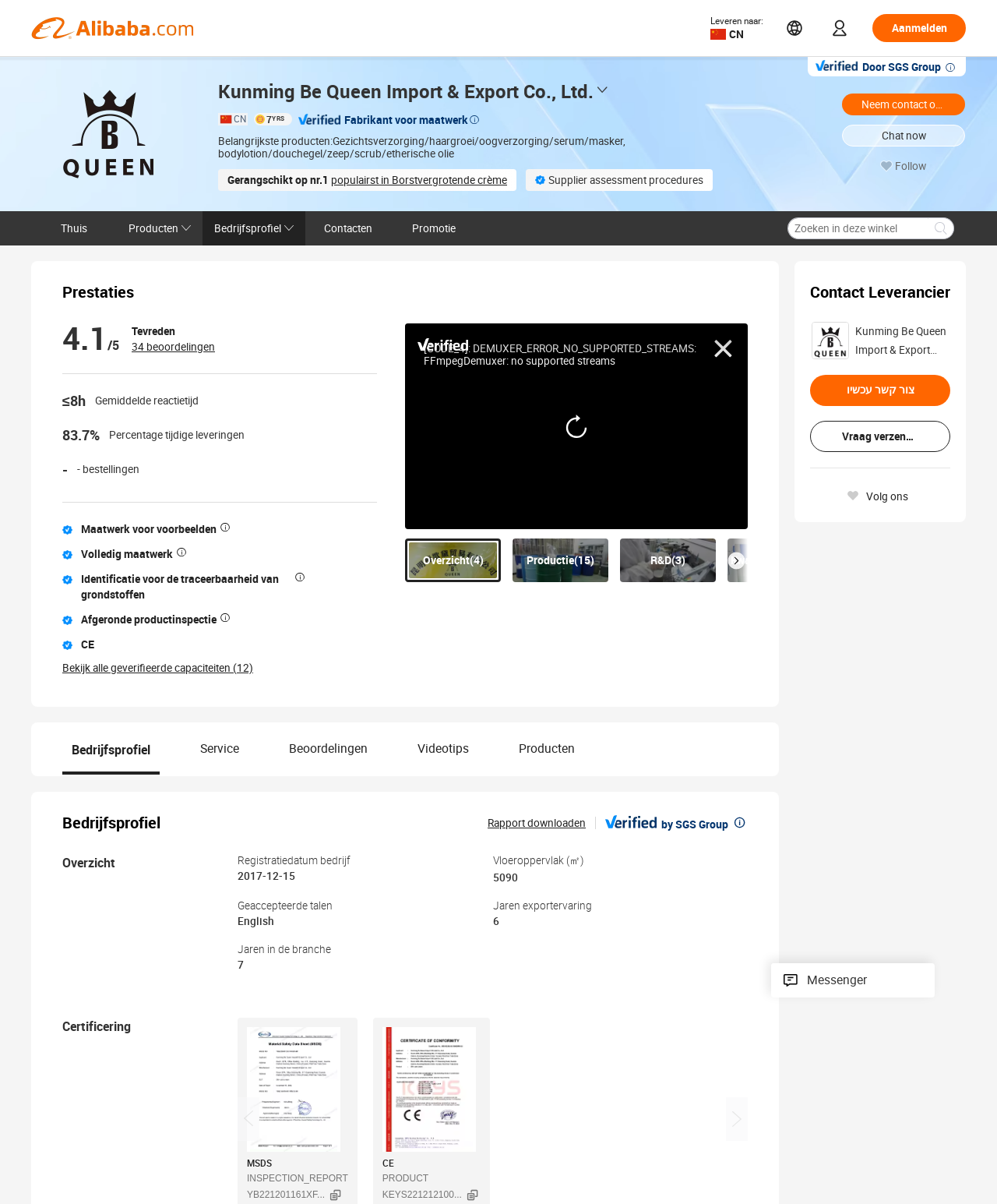Can you identify the bounding box coordinates of the clickable region needed to carry out this instruction: 'Search in this store'? The coordinates should be four float numbers within the range of 0 to 1, stated as [left, top, right, bottom].

[0.797, 0.181, 0.925, 0.198]